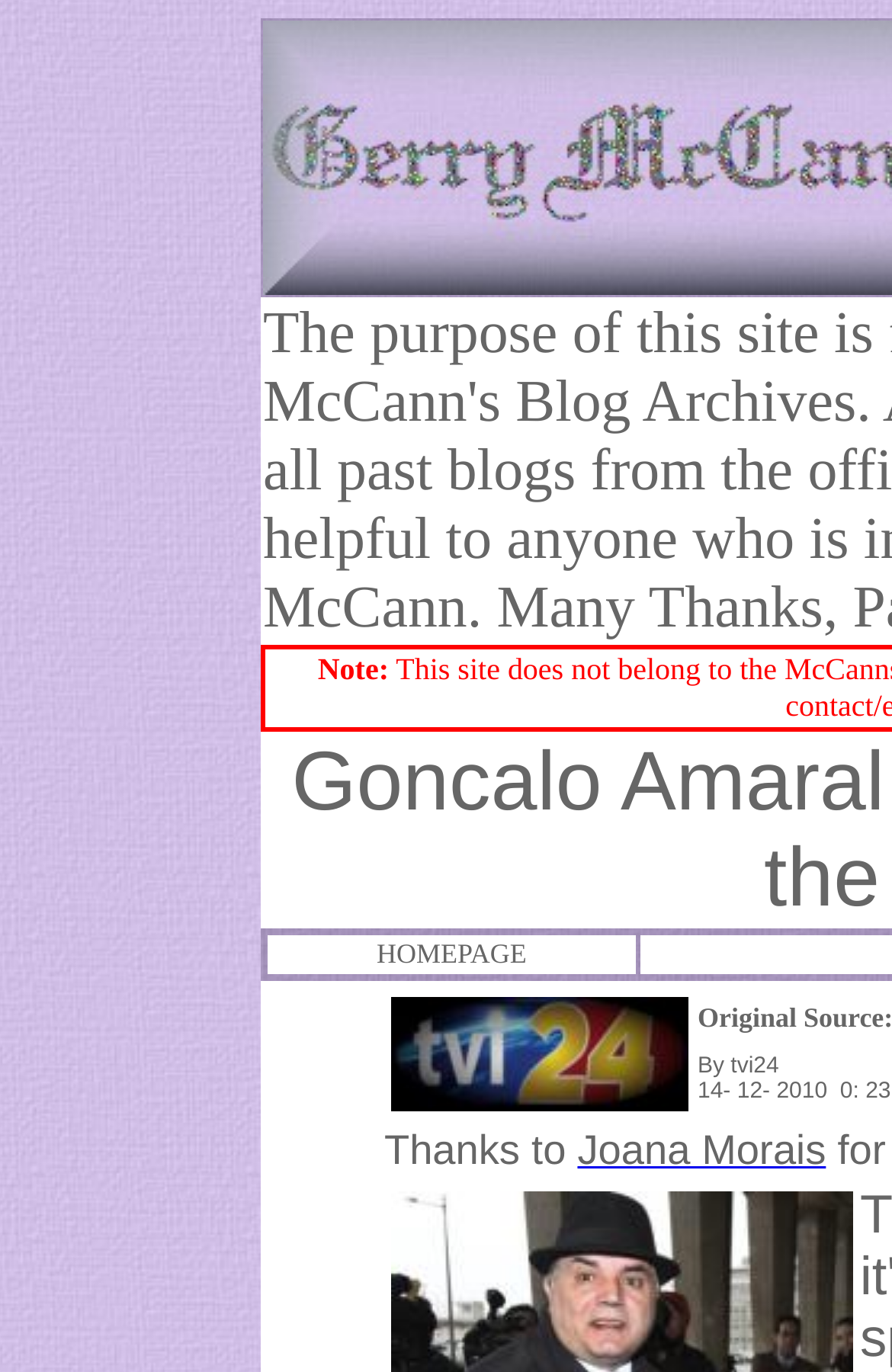Based on the element description "HOMEPAGE", predict the bounding box coordinates of the UI element.

[0.422, 0.68, 0.59, 0.708]